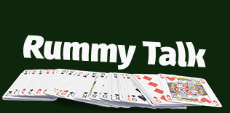Generate a detailed caption that encompasses all aspects of the image.

The image features the logo of "Rummy Talk," prominently displayed against a dark green background. The title "Rummy Talk" is rendered in a bold, white font that conveys a sense of playfulness and engagement, perfectly suited for a platform dedicated to discussions and tips about the card game Rummy. Below the text, a fanned-out arrangement of playing cards adds visual interest, suggesting the game's strategic appeal and inviting players to explore the world of Rummy. This logo serves as a welcoming introduction to the website, which aims to enhance the card-playing experience through informative content and community interaction.